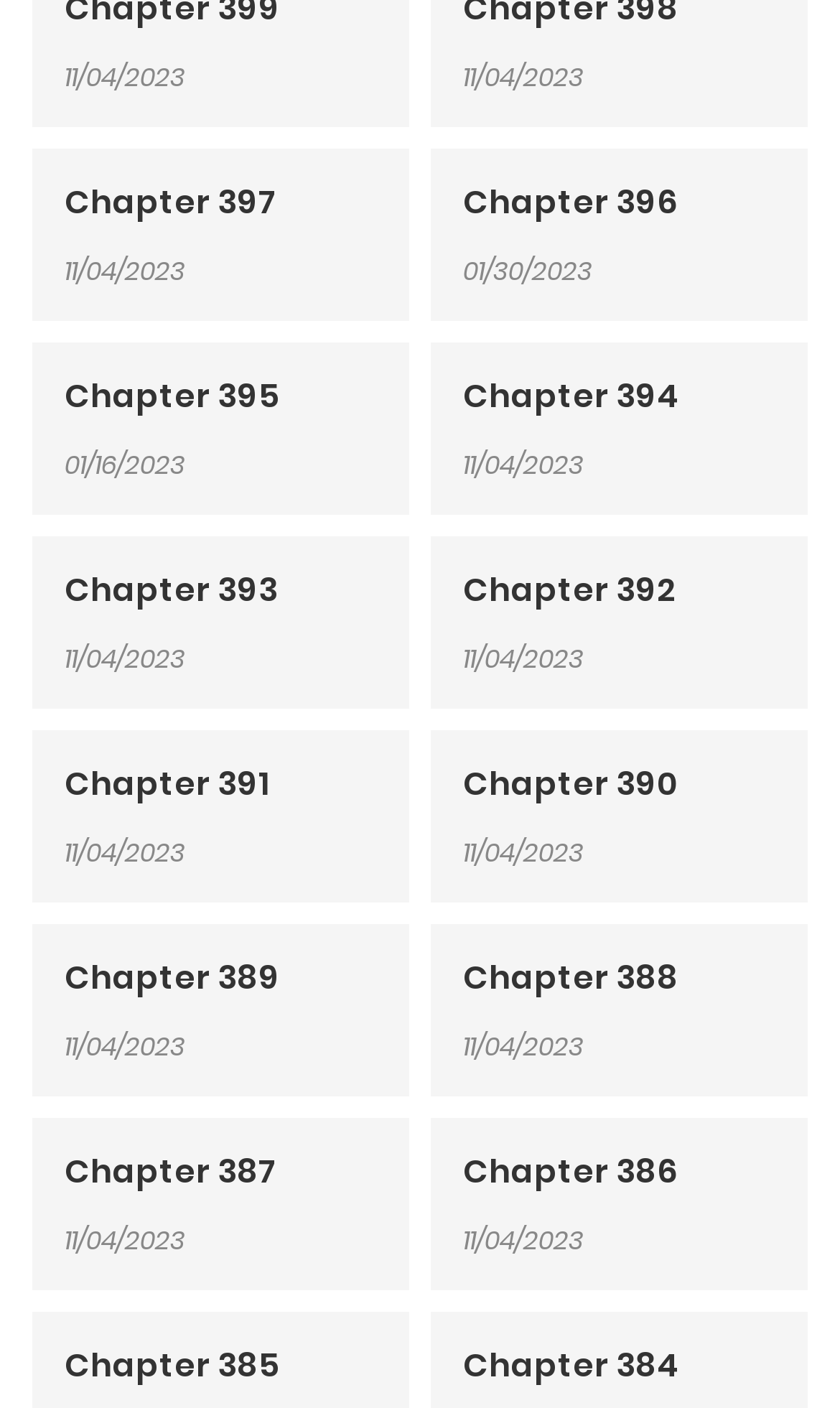Please answer the following query using a single word or phrase: 
What is the pattern of chapter links?

Alternating left and right